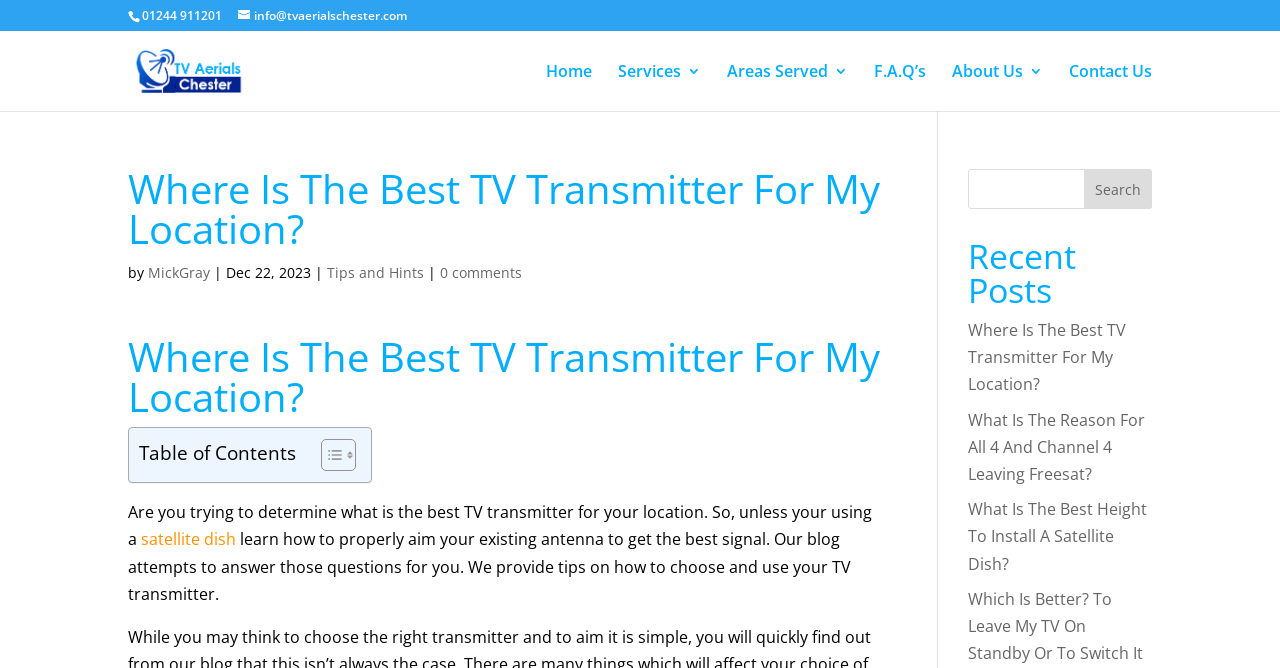Produce a meticulous description of the webpage.

The webpage is about TV transmitters and aerials, specifically focusing on determining the best TV transmitter for a given location. At the top, there is a phone number "01244 911201" and an email address "info@tvaerialschester.com" displayed prominently. Below this, there is a logo image of "TV Aerials Chester" with a link to the company's homepage.

The main navigation menu is located on the top-right side, consisting of links to "Home", "Services", "Areas Served", "F.A.Q's", "About Us", and "Contact Us". 

The main content area is divided into two sections. The left section has a heading "Where Is The Best TV Transmitter For My Location?" followed by a brief introduction to the topic, which mentions the importance of properly aiming an existing antenna to get the best signal. There is also a link to "satellite dish" in this section.

On the right side, there is a search bar with a "Search" button. Below this, there is a section titled "Recent Posts" that lists three recent articles, including the current one, "What Is The Reason For All 4 And Channel 4 Leaving Freesat?", and "What Is The Best Height To Install A Satellite Dish?".

At the bottom of the main content area, there is a table of contents with a toggle button, which allows users to expand or collapse the table of contents.